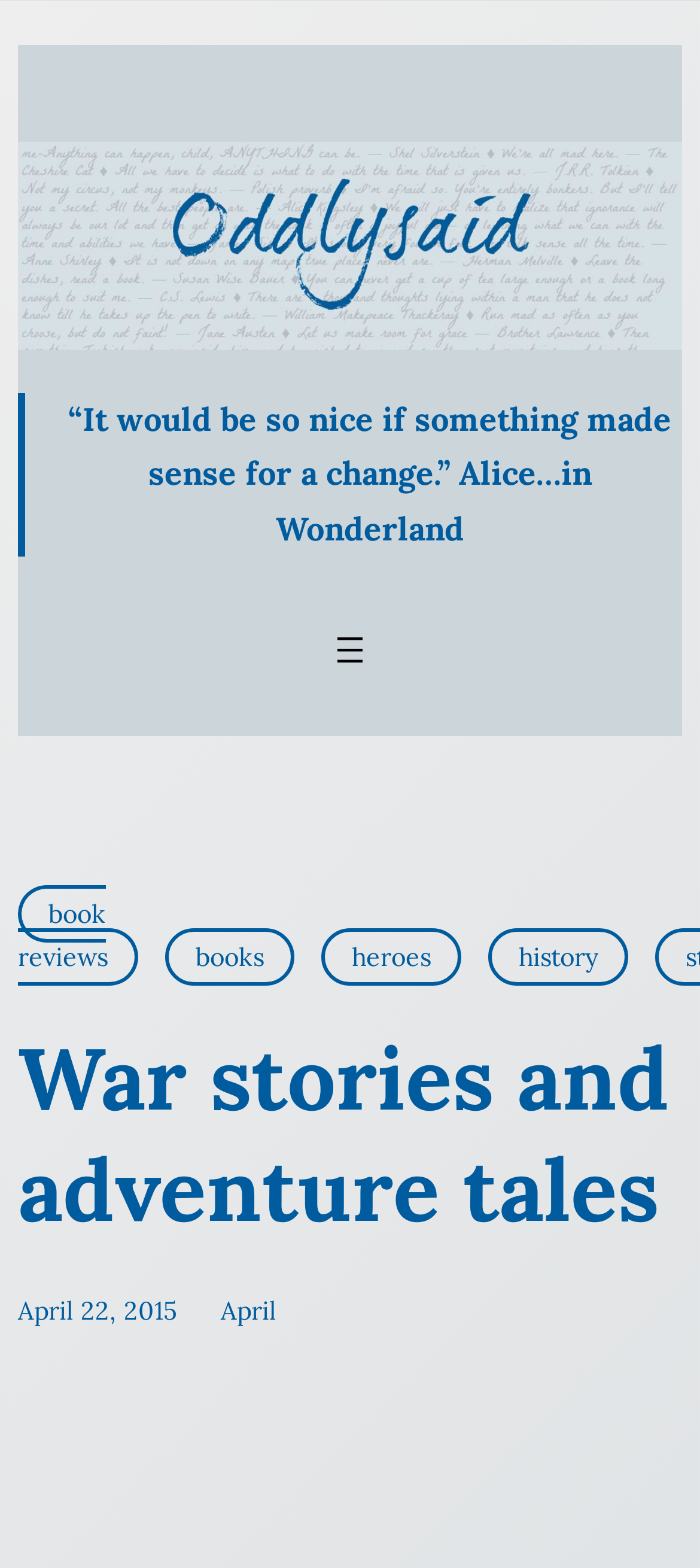Identify the bounding box of the UI element described as follows: "Terms & Conditions". Provide the coordinates as four float numbers in the range of 0 to 1 [left, top, right, bottom].

None